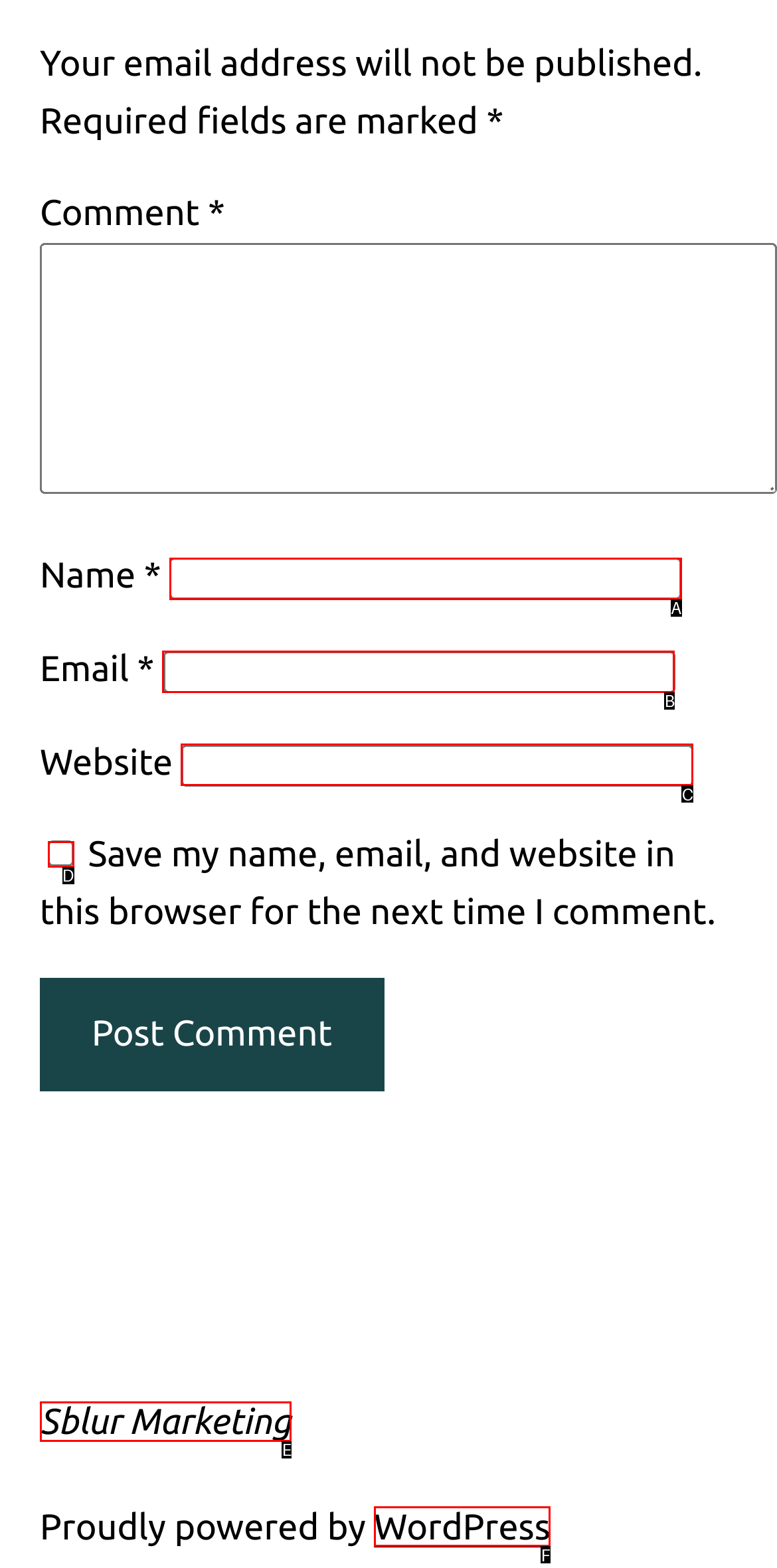Match the description to the correct option: WordPress
Provide the letter of the matching option directly.

F